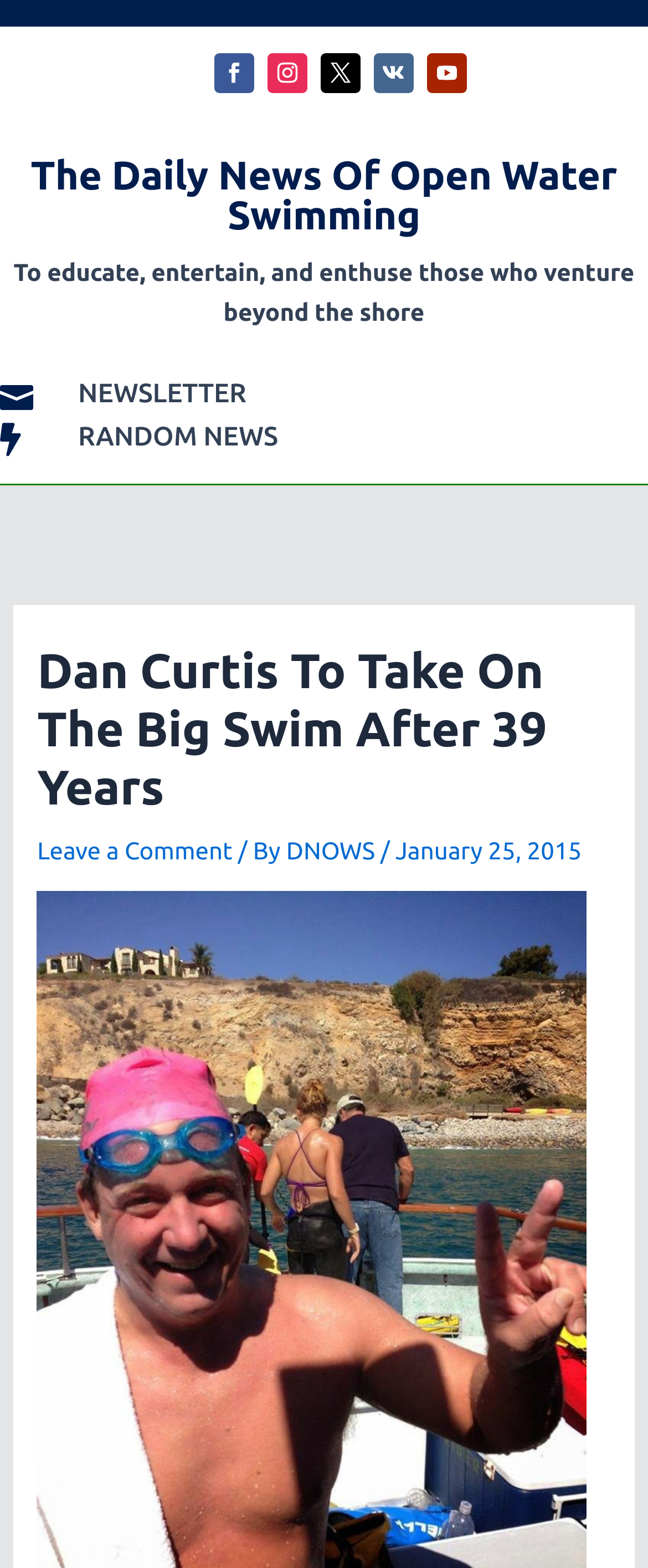By analyzing the image, answer the following question with a detailed response: What is the date of the news article?

The date of the news article is mentioned in the static text 'January 25, 2015' which is located below the heading 'Dan Curtis To Take On The Big Swim After 39 Years'.